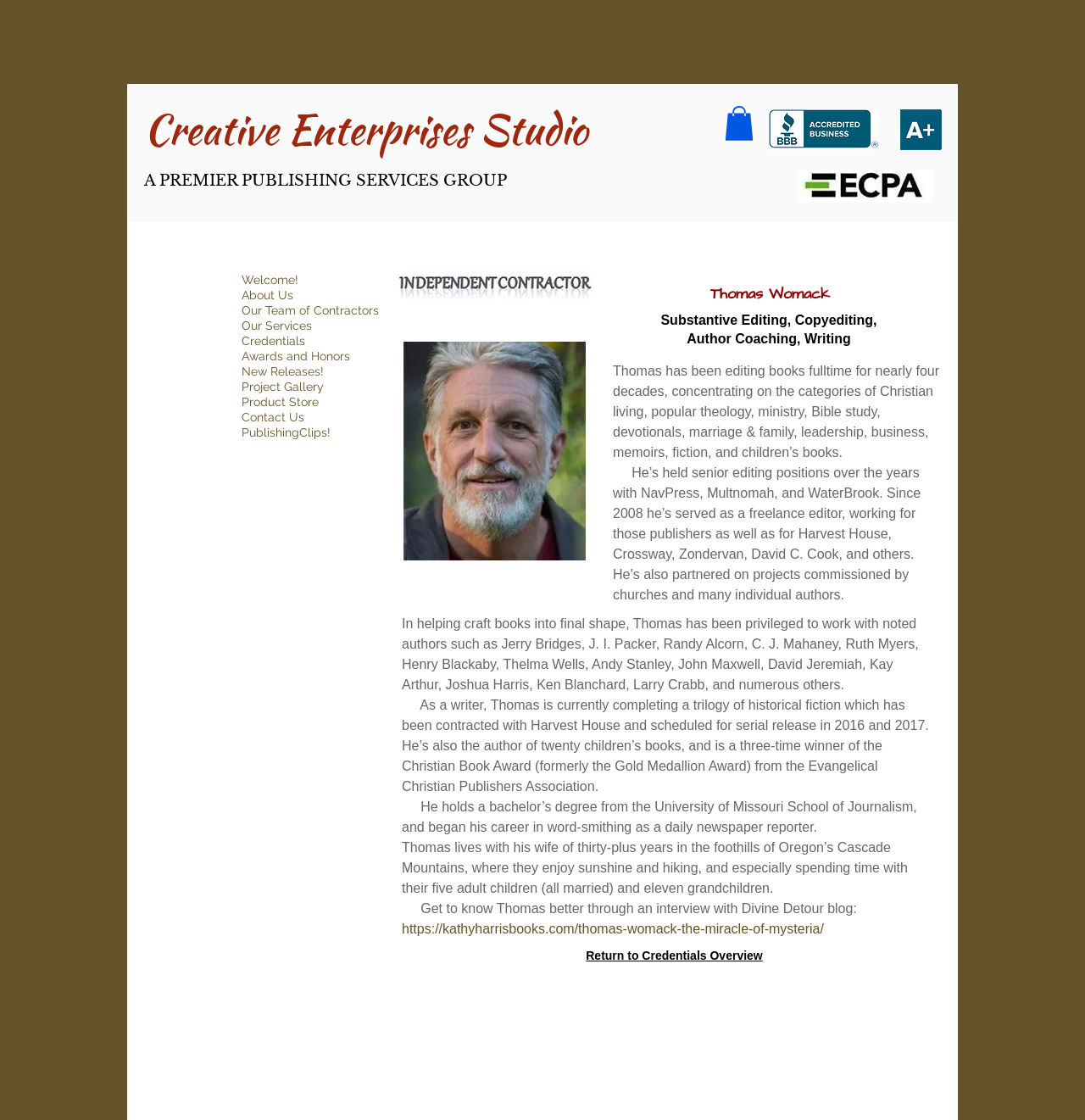Please specify the bounding box coordinates of the clickable region to carry out the following instruction: "Go to the Contact Us page". The coordinates should be four float numbers between 0 and 1, in the format [left, top, right, bottom].

[0.223, 0.365, 0.38, 0.379]